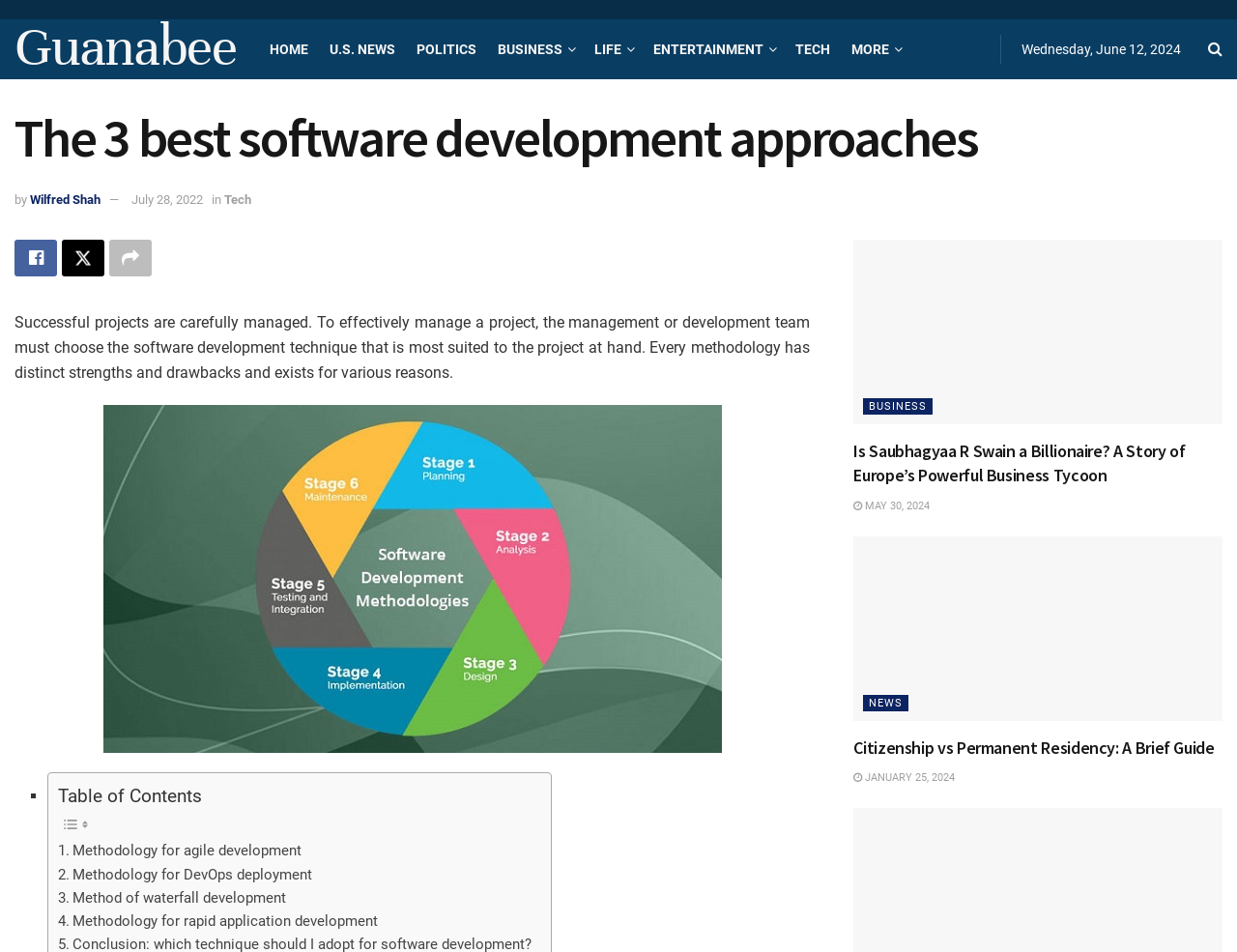Please specify the bounding box coordinates of the clickable region necessary for completing the following instruction: "Click the Post Comment button". The coordinates must consist of four float numbers between 0 and 1, i.e., [left, top, right, bottom].

None